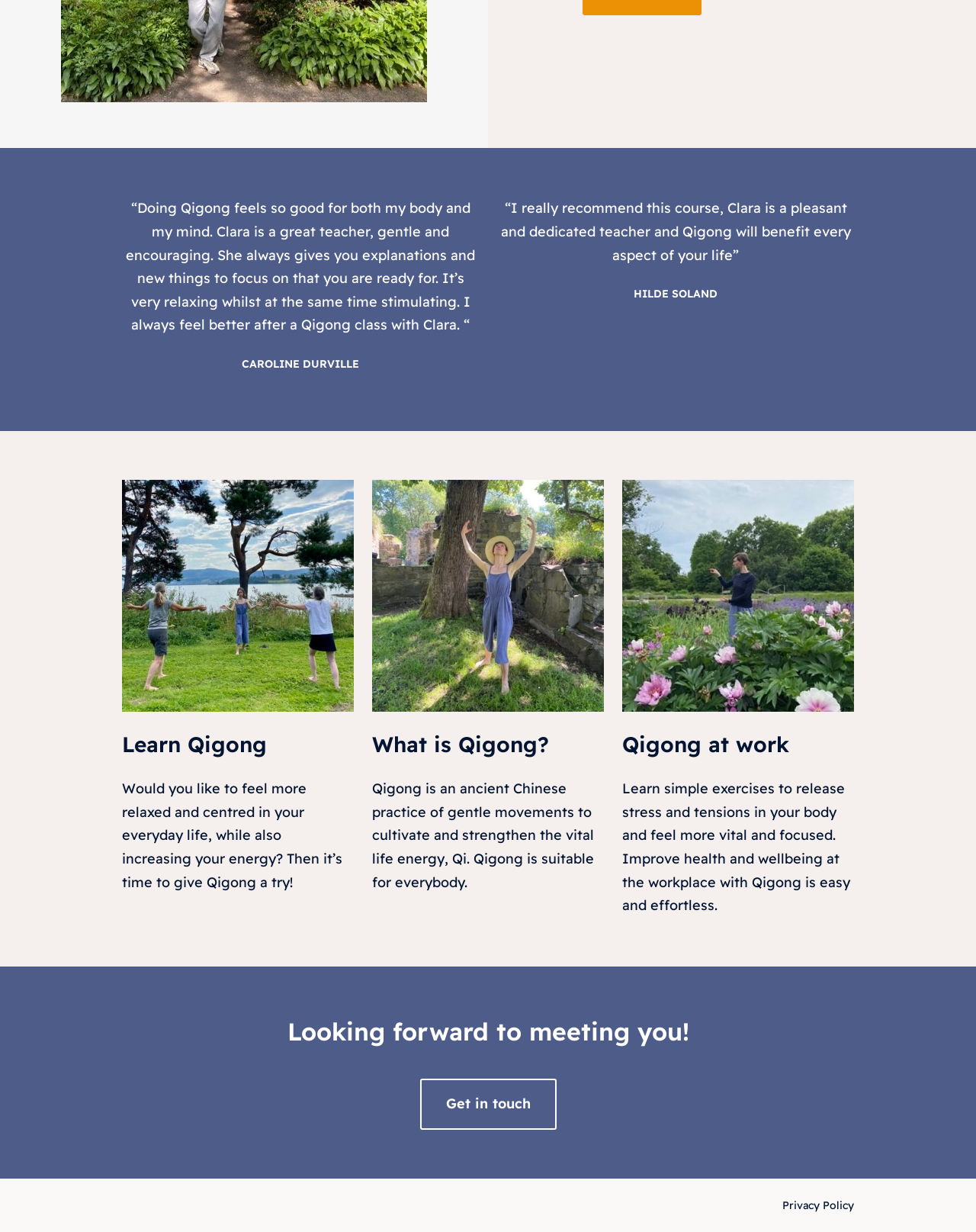Where can you learn Qigong?
From the image, provide a succinct answer in one word or a short phrase.

Smedstua on Ladestien